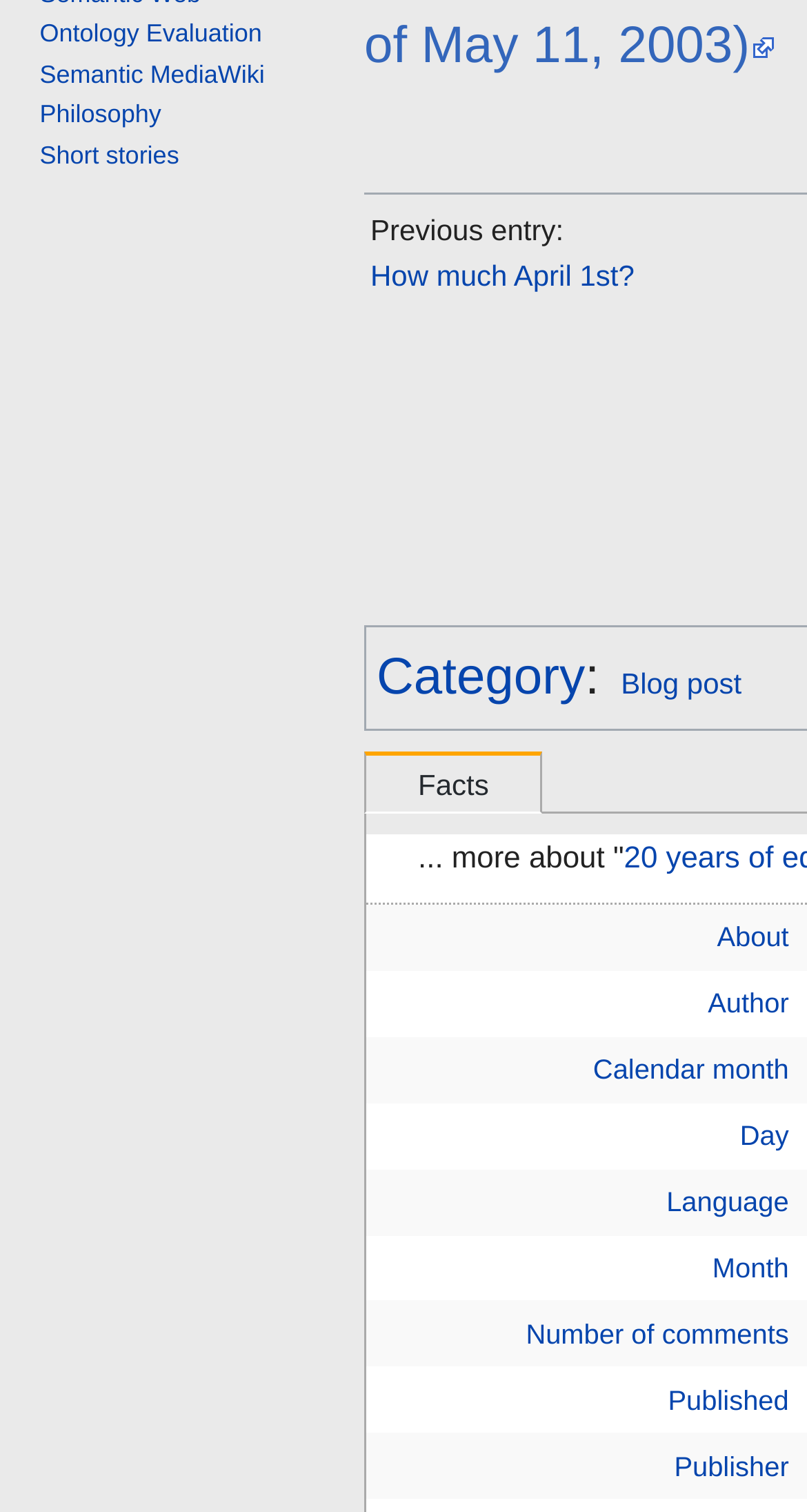For the following element description, predict the bounding box coordinates in the format (top-left x, top-left y, bottom-right x, bottom-right y). All values should be floating point numbers between 0 and 1. Description: How much April 1st?

[0.459, 0.171, 0.786, 0.193]